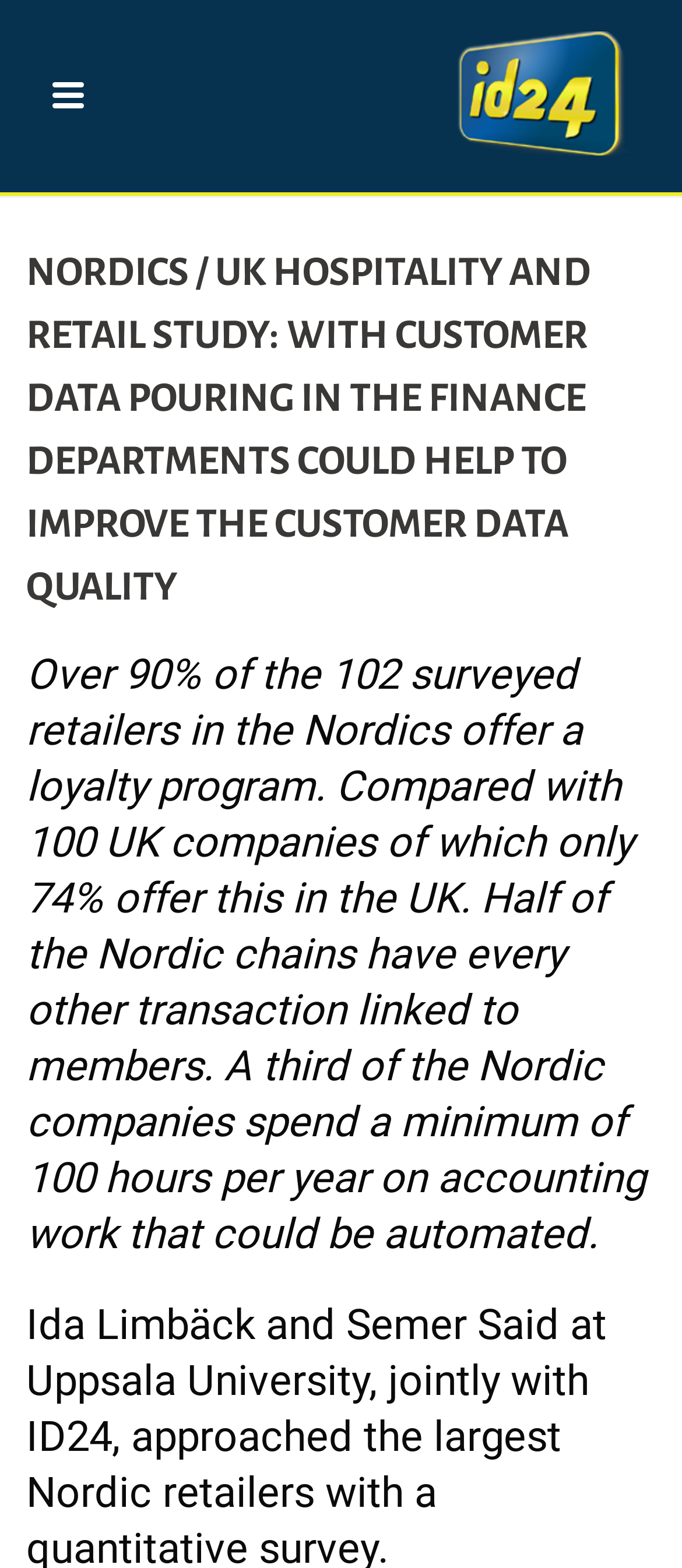Identify the bounding box coordinates for the UI element described as: "title="ID24"". The coordinates should be provided as four floats between 0 and 1: [left, top, right, bottom].

[0.649, 0.0, 0.949, 0.123]